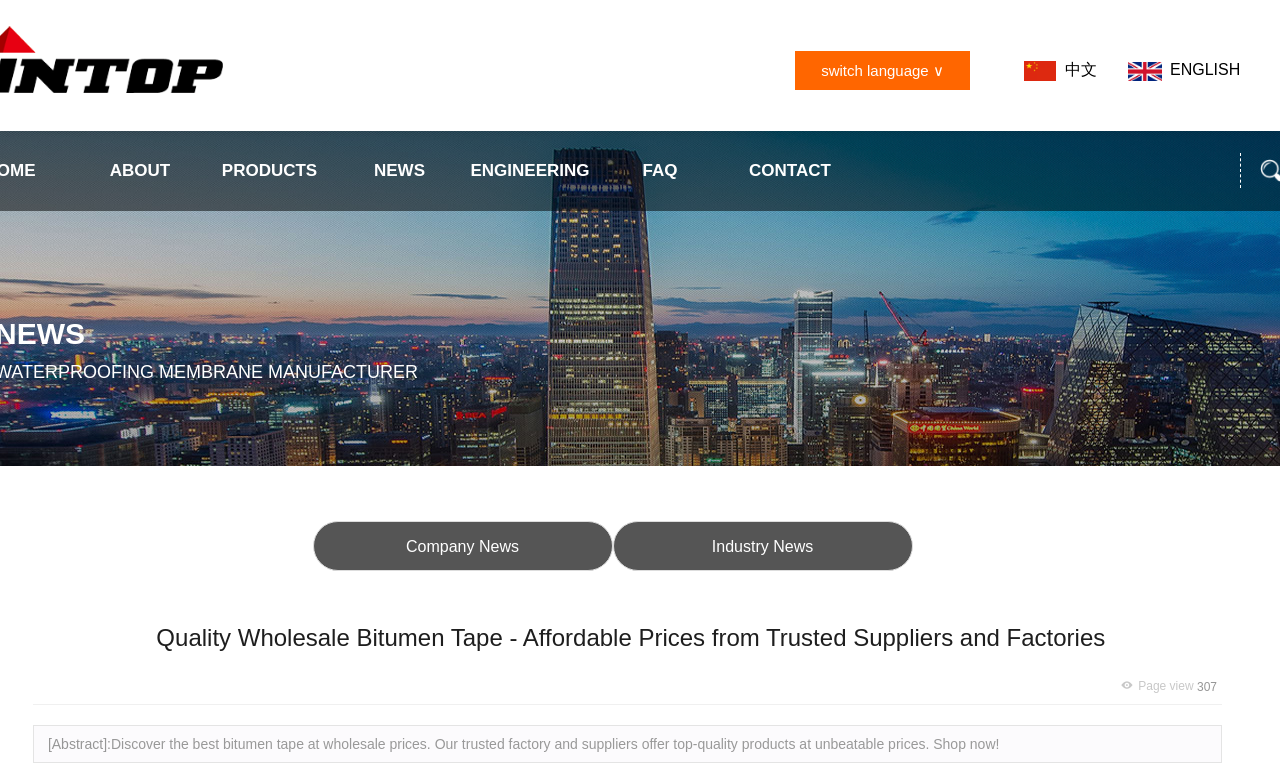How many news categories are available?
Using the screenshot, give a one-word or short phrase answer.

2